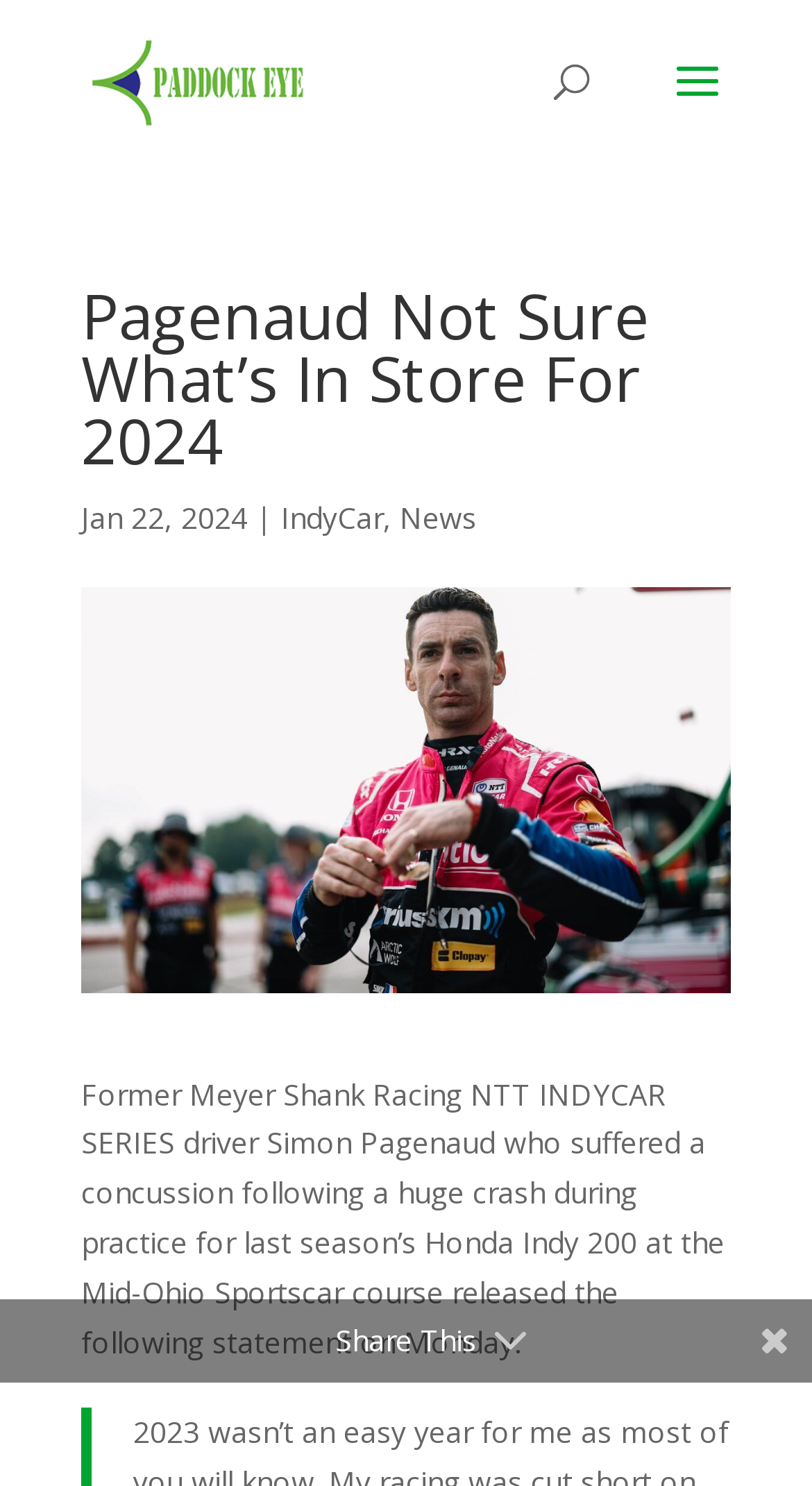Answer the following query with a single word or phrase:
What is the name of the racing series mentioned?

NTT INDYCAR SERIES